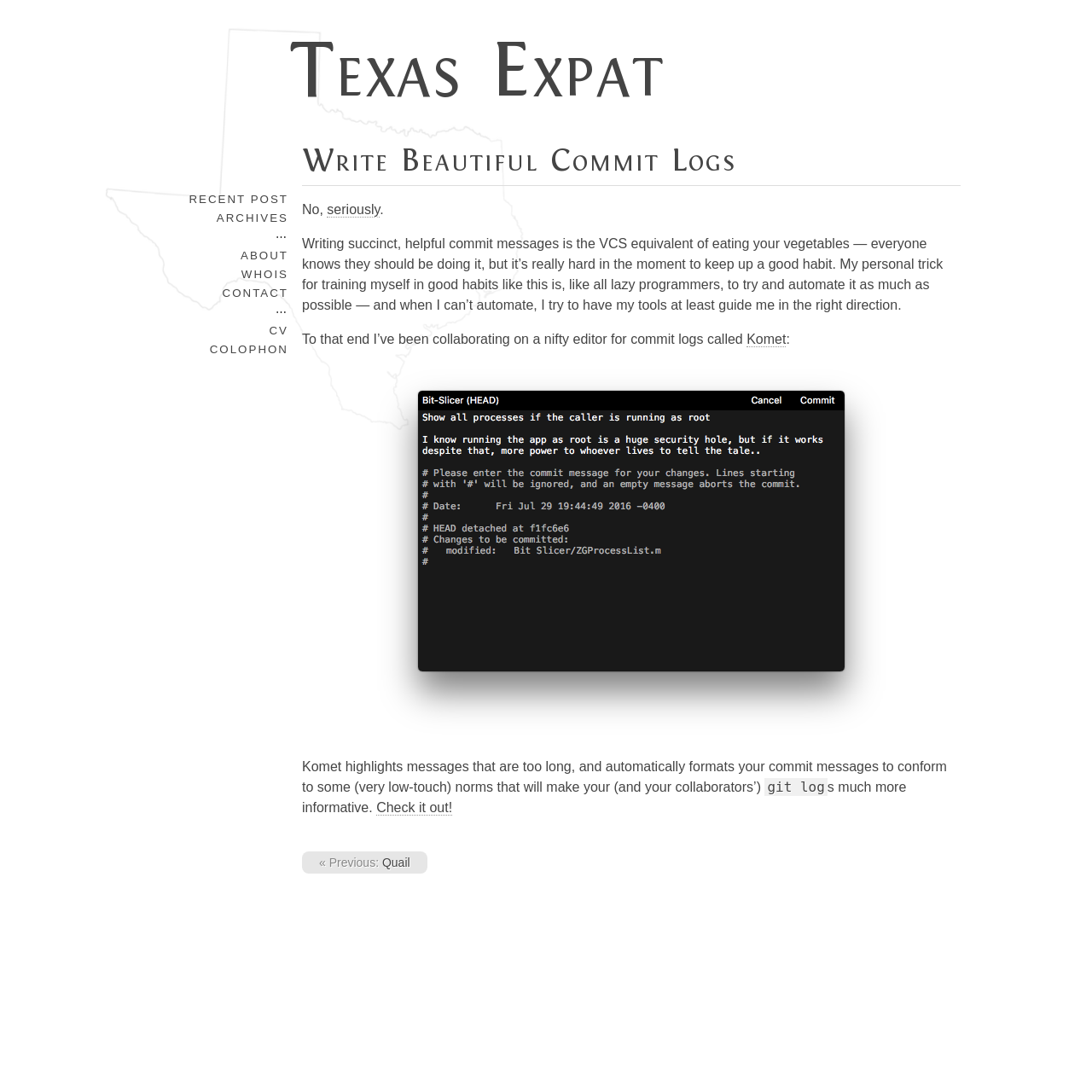Give a short answer using one word or phrase for the question:
What is the benefit of using Komet?

More informative git log